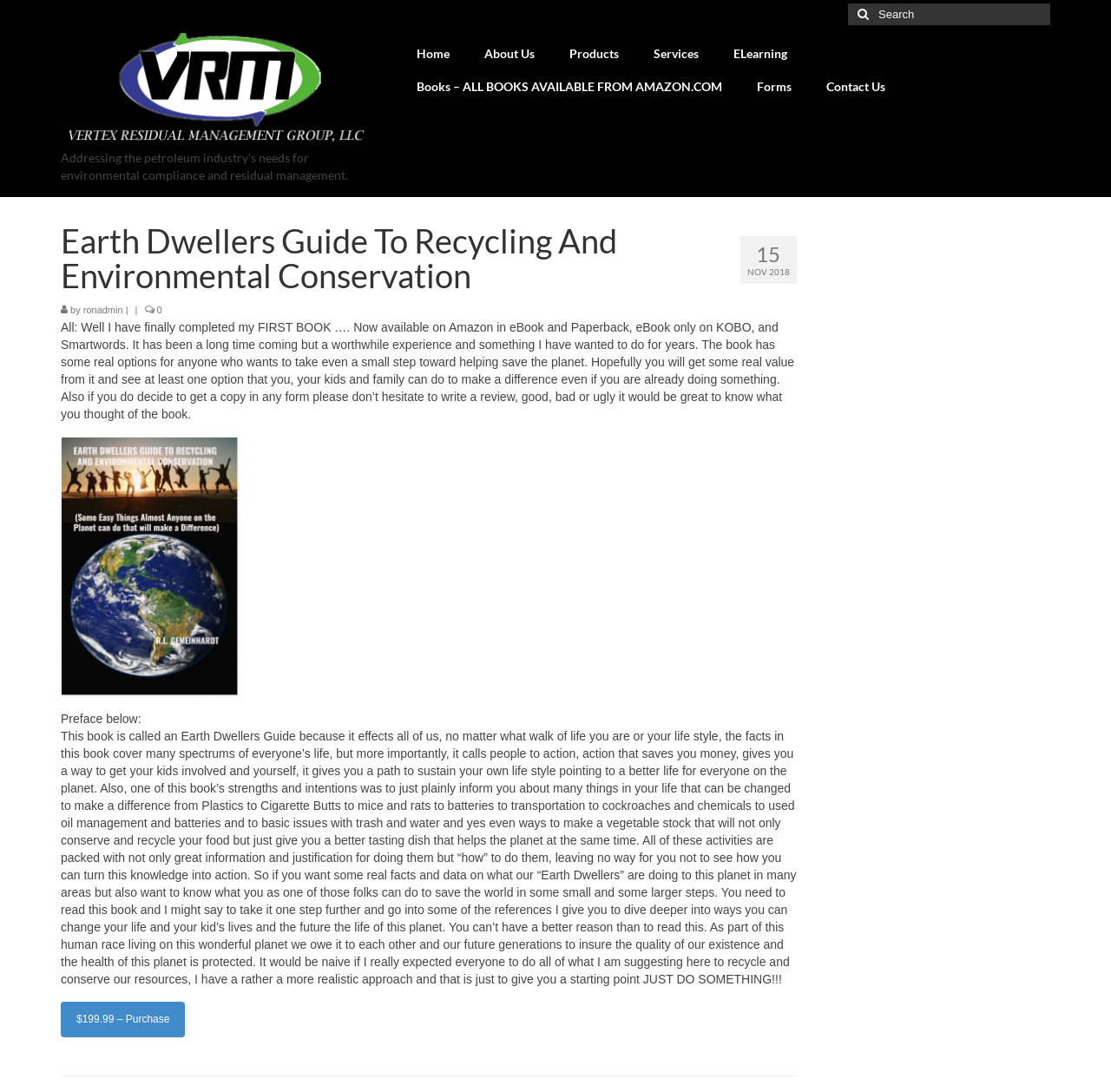Identify the bounding box coordinates of the element to click to follow this instruction: 'Search for something'. Ensure the coordinates are four float values between 0 and 1, provided as [left, top, right, bottom].

[0.763, 0.003, 0.945, 0.023]